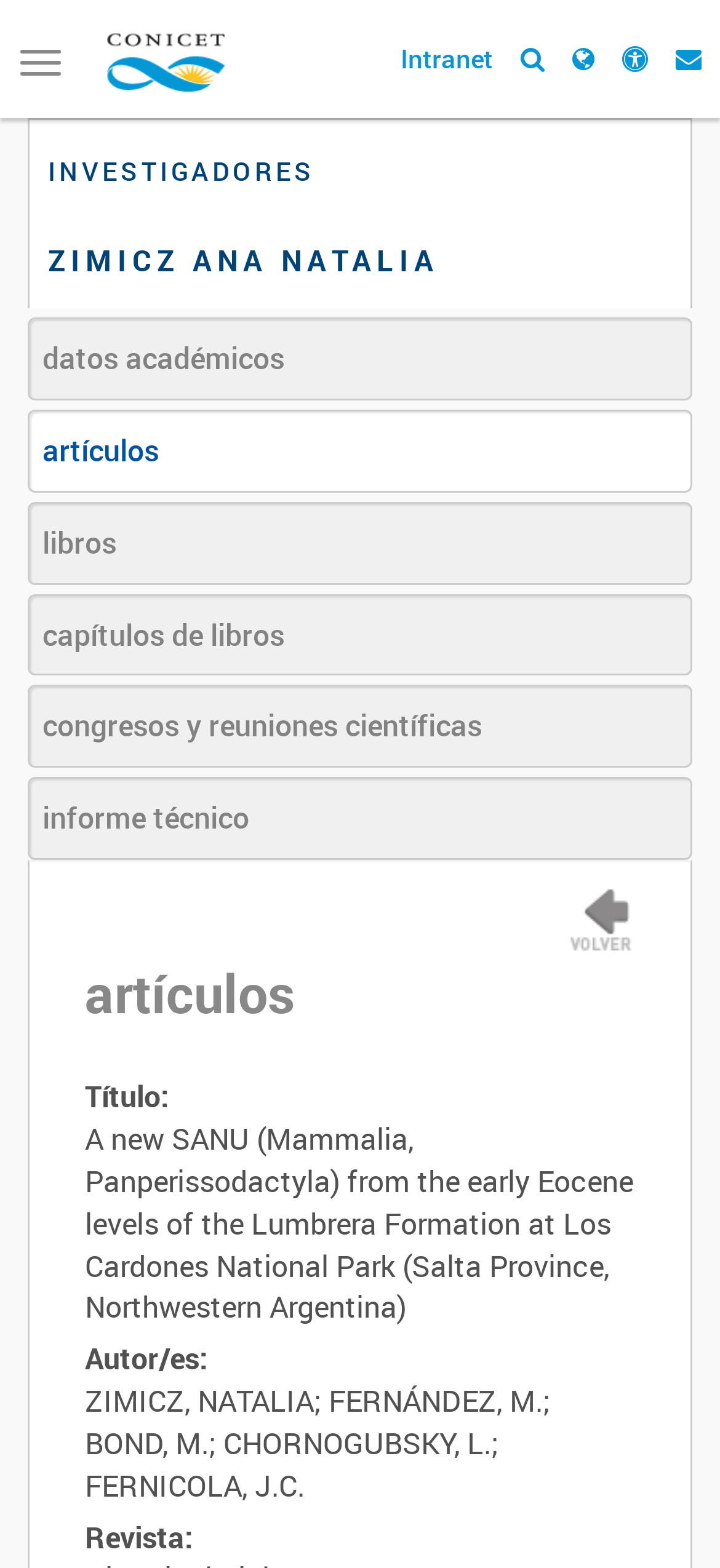Identify the bounding box coordinates for the element you need to click to achieve the following task: "Visit the CONICET homepage". Provide the bounding box coordinates as four float numbers between 0 and 1, in the form [left, top, right, bottom].

[0.113, 0.002, 0.341, 0.078]